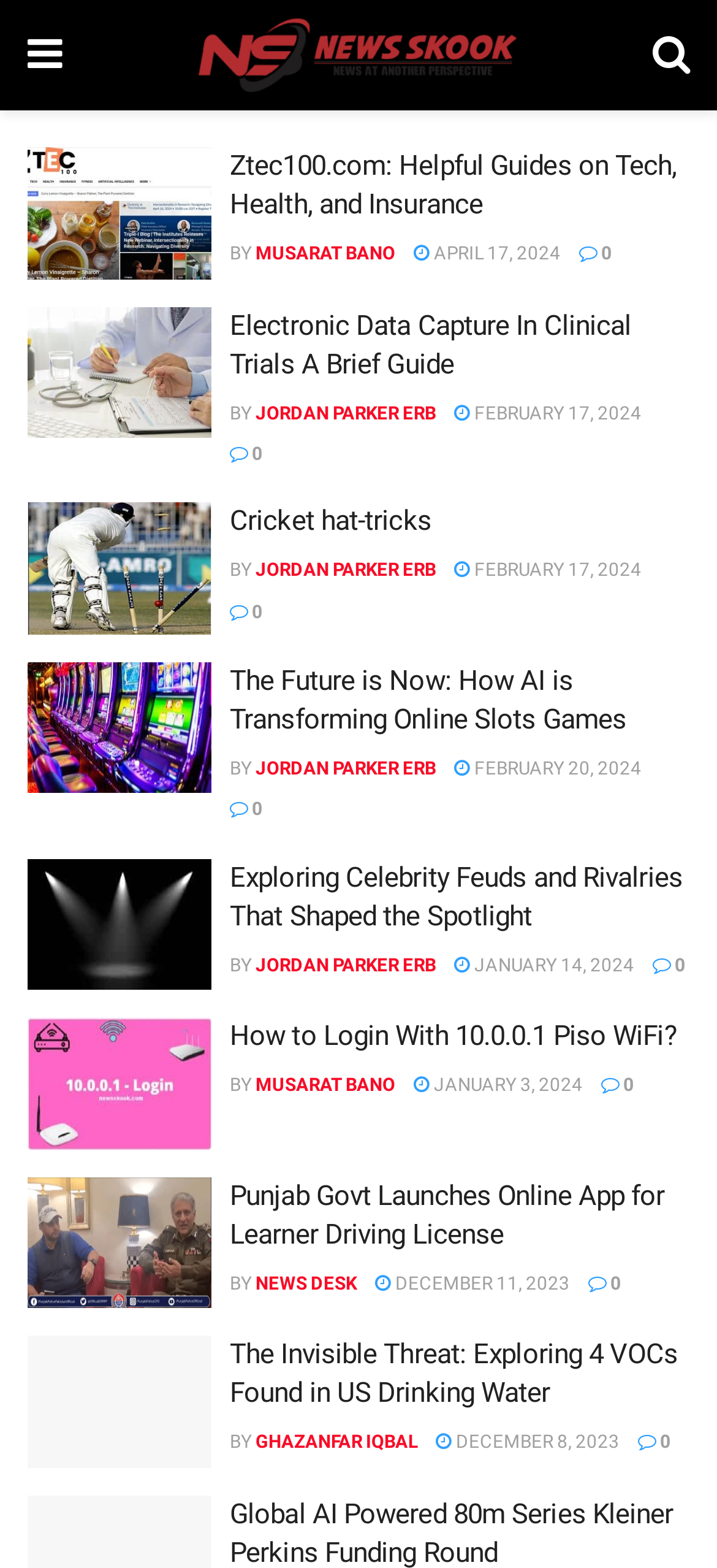How many images are on this webpage?
Please provide a comprehensive and detailed answer to the question.

I counted the number of image elements on the webpage, which are 9 in total, each corresponding to an article.